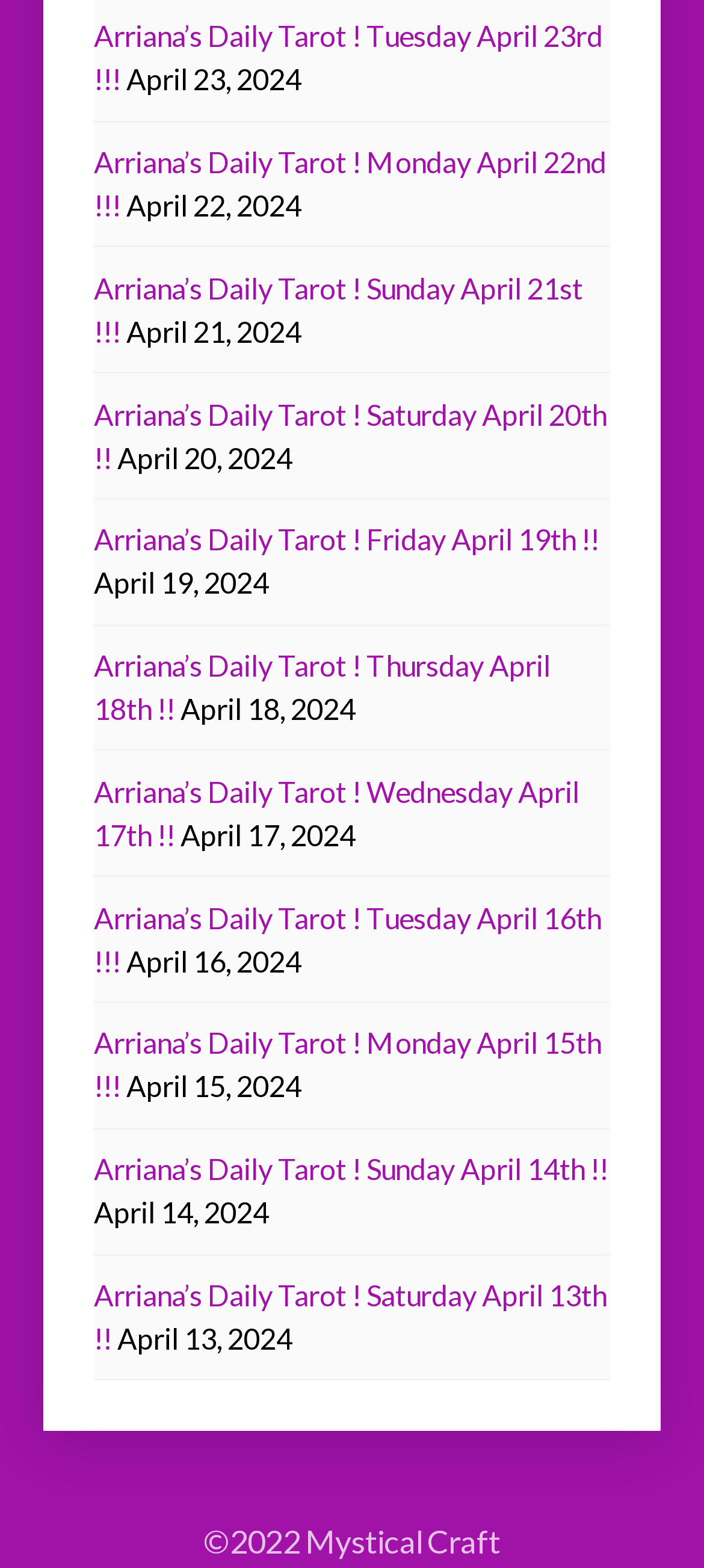Pinpoint the bounding box coordinates of the clickable element to carry out the following instruction: "view daily tarot for Sunday April 21st."

[0.133, 0.172, 0.828, 0.222]